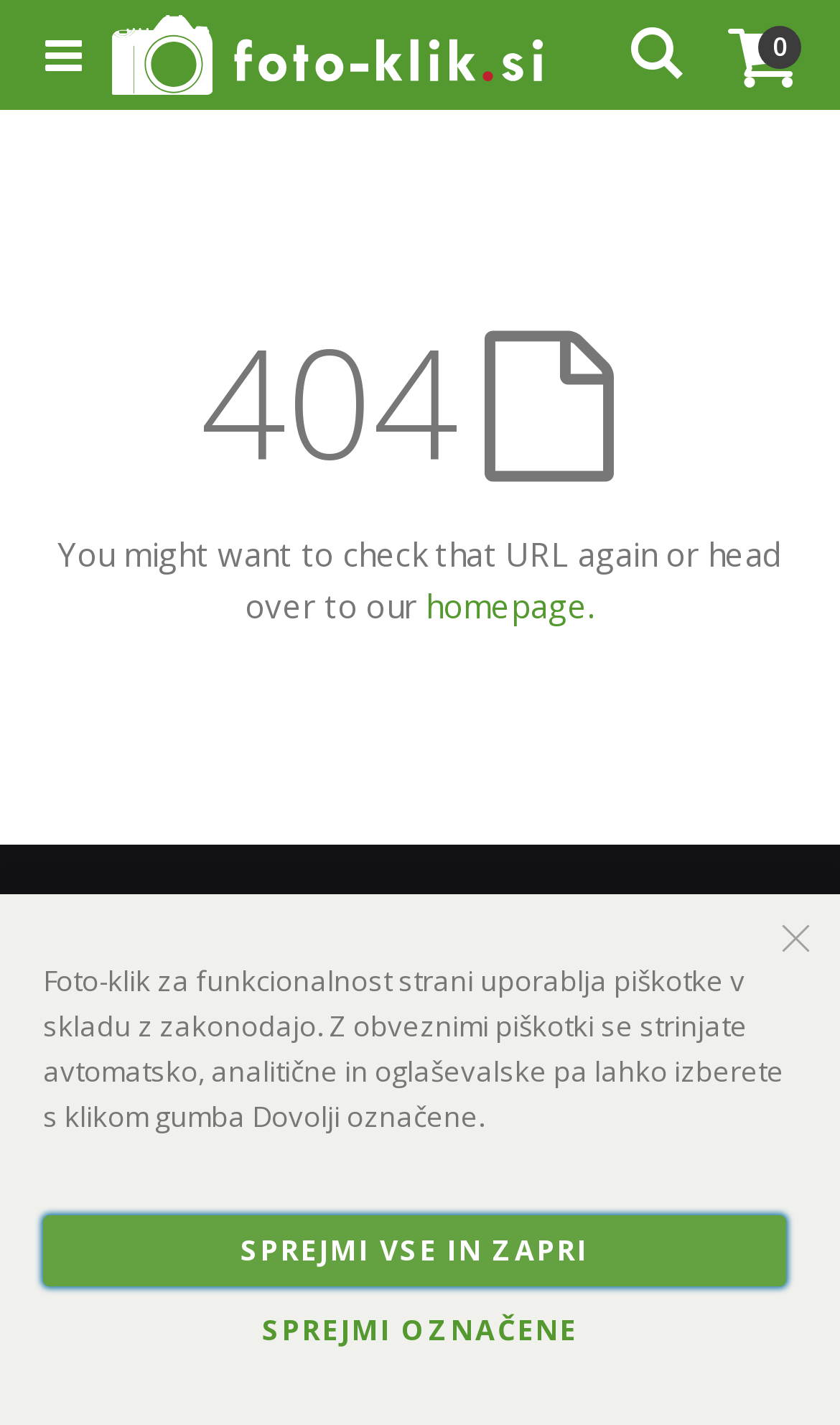Explain the webpage's design and content in an elaborate manner.

The webpage appears to be an error page, specifically a 404 error page, as indicated by the heading "404" with an icon. The page has a navigation menu at the top, with a "Toggle Nav" button on the left and a cart icon with "0 items" on the right. Below the navigation menu, there is a main content area that takes up most of the page.

In the main content area, there is a message that says "You might want to check that URL again or head over to our homepage." with a link to the homepage. Below this message, there are several links to common pages, including "About us", "Contact", "Your account", "Order history", and "Advanced search".

At the bottom of the page, there is a notice about cookies, stating that the website uses cookies in accordance with the law. The notice has two buttons, "SPREJMI VSE IN ZAPRI" (Accept all and close) and "SPREJMI OZNAČENE" (Accept selected). The website's logo, "Foto-klik", is displayed at the top left corner of the page, with a link to the homepage.